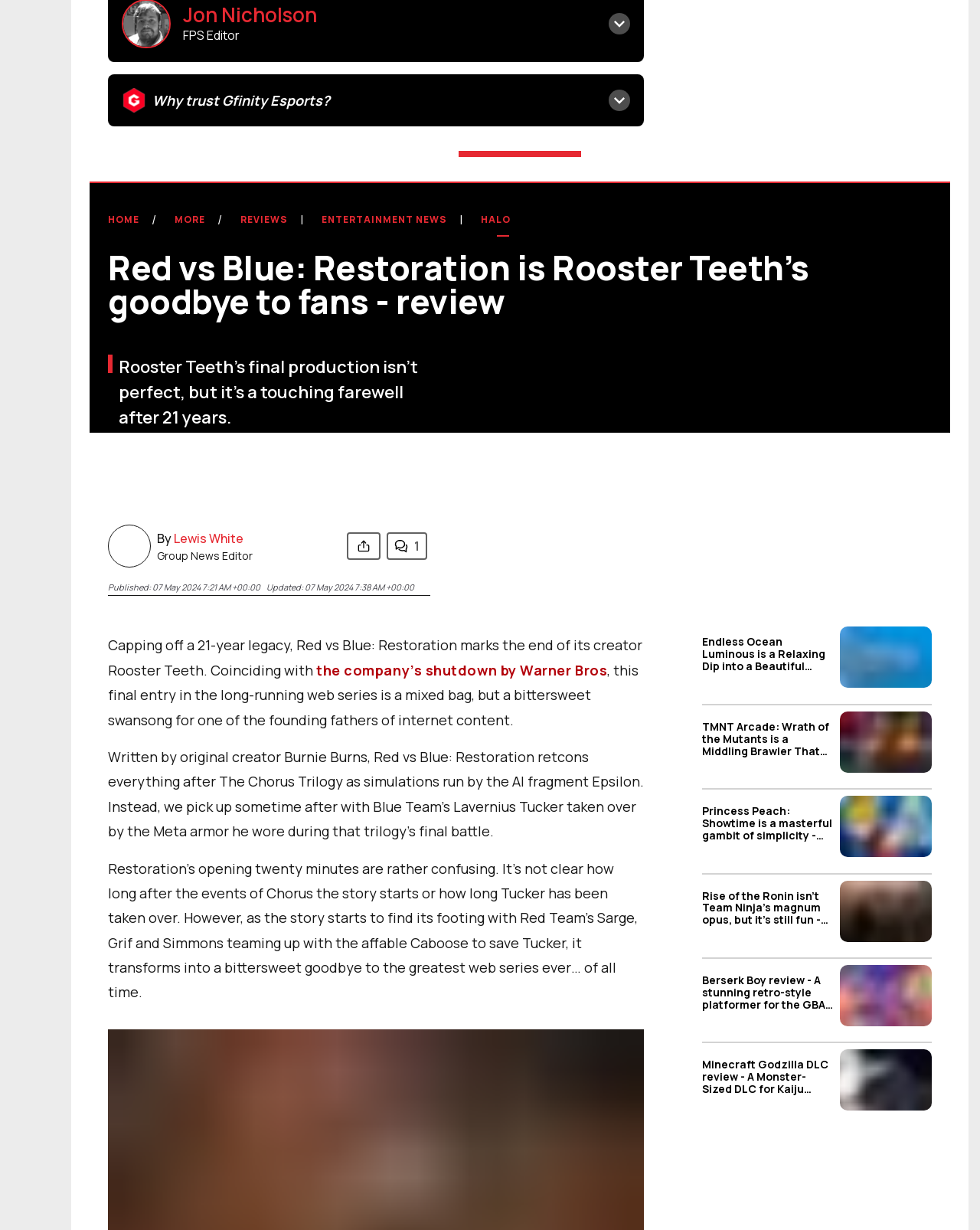Find the bounding box coordinates of the element's region that should be clicked in order to follow the given instruction: "Click on Jon Nicholson's Twitter Profile". The coordinates should consist of four float numbers between 0 and 1, i.e., [left, top, right, bottom].

[0.345, 0.085, 0.382, 0.114]